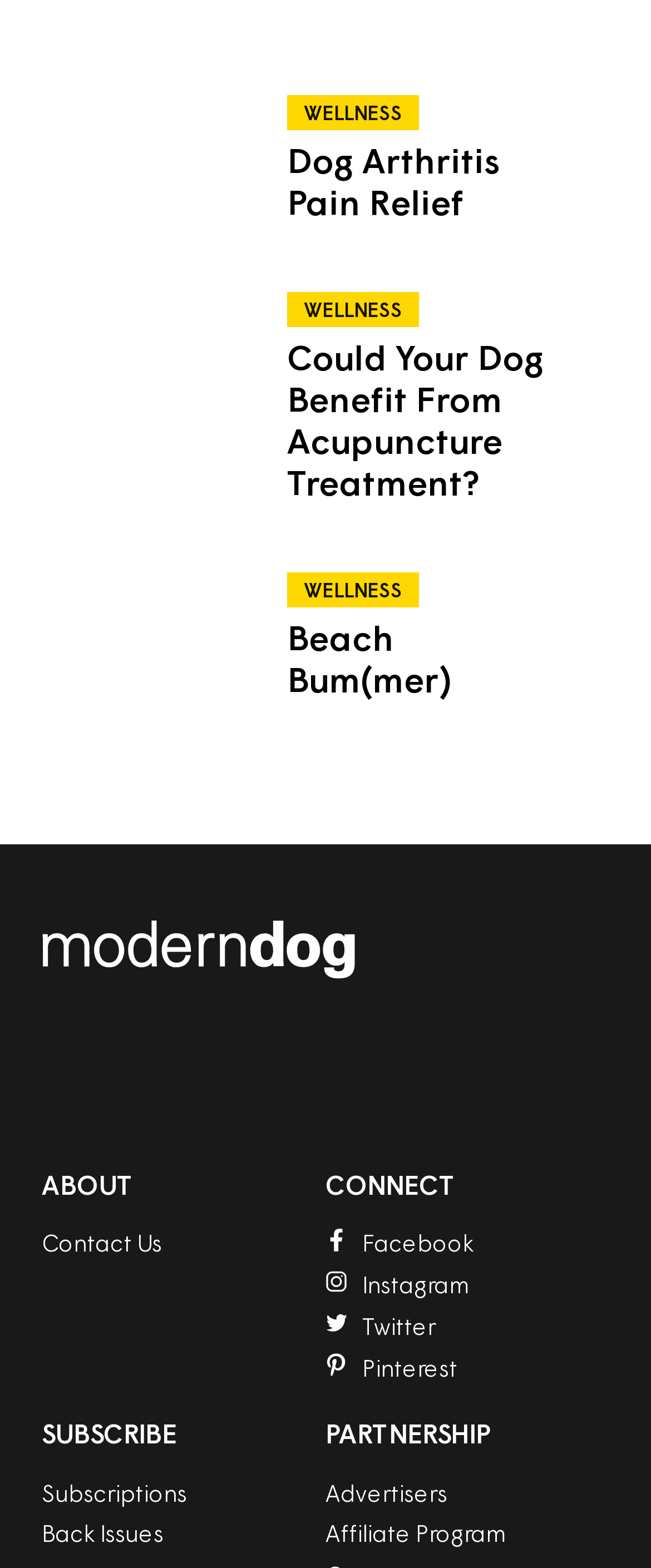Find the bounding box coordinates for the area that should be clicked to accomplish the instruction: "Learn about Affiliate Program".

[0.5, 0.969, 0.774, 0.987]